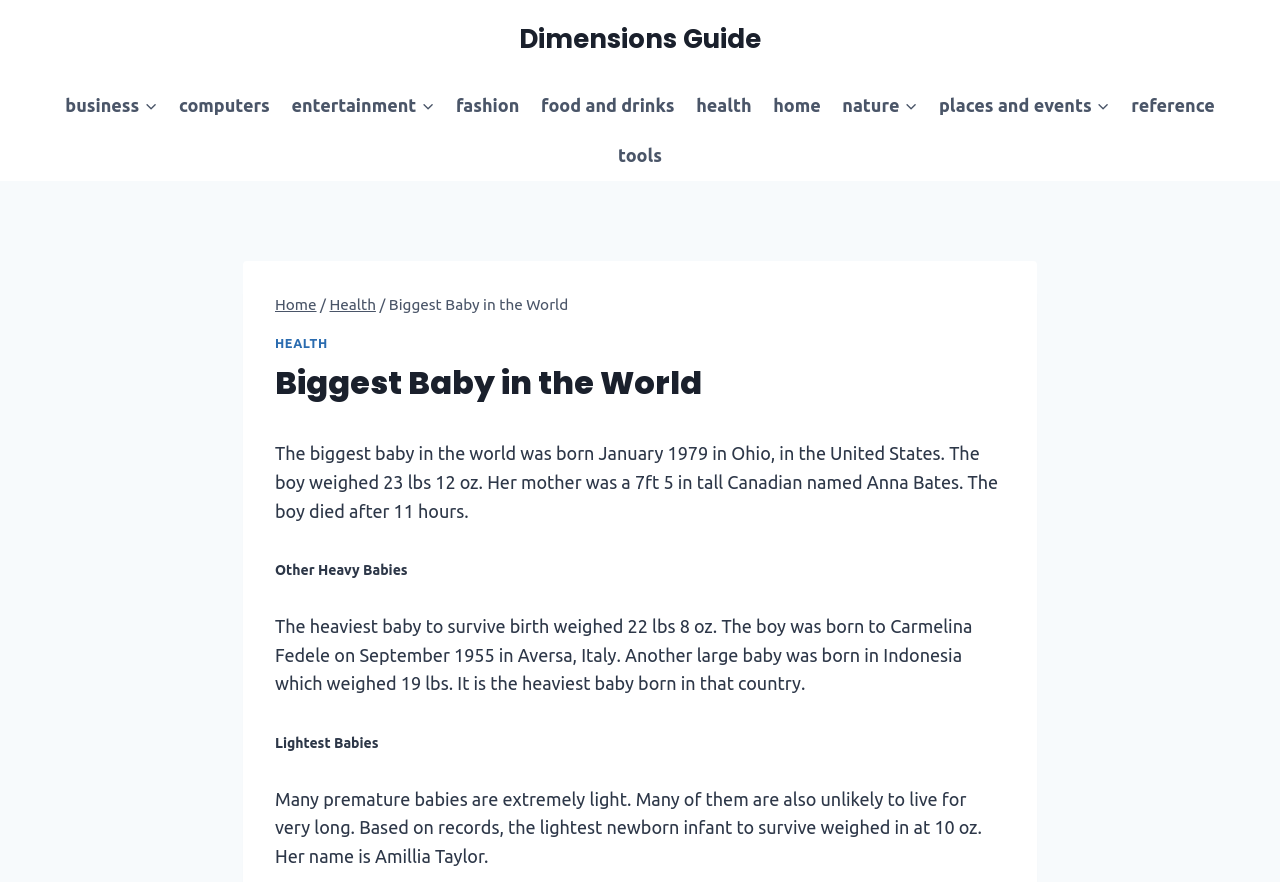What was the weight of the lightest newborn infant to survive?
Using the image as a reference, answer the question with a short word or phrase.

10 oz